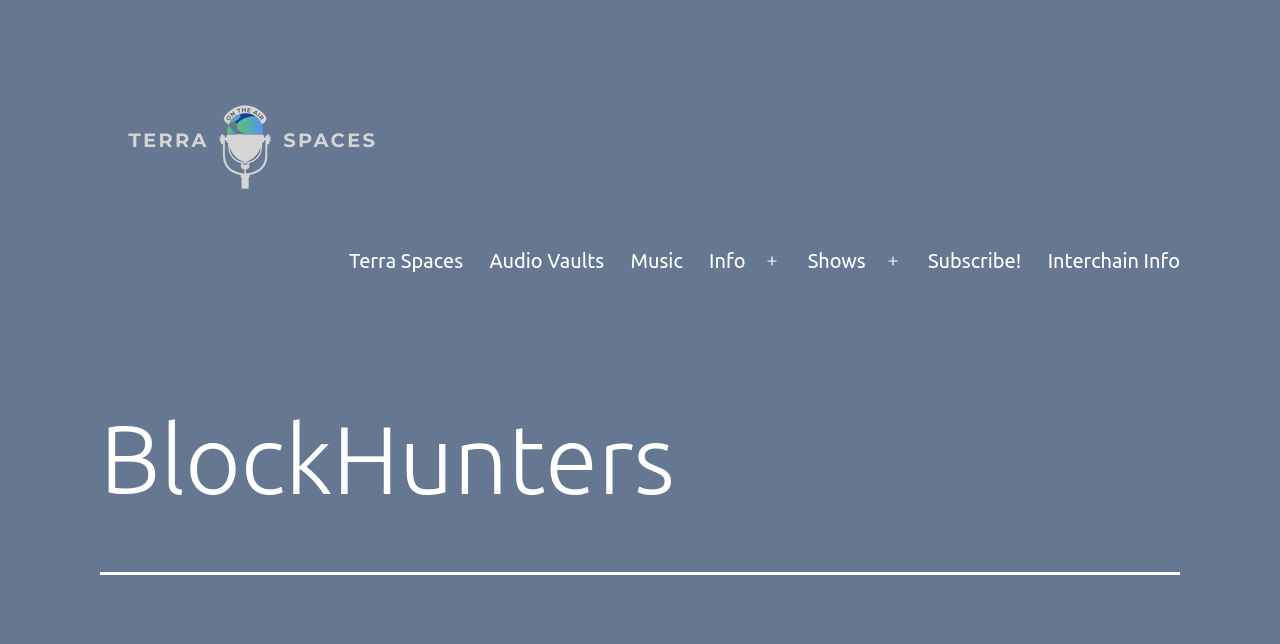Elaborate on the different components and information displayed on the webpage.

The webpage is titled "BlockHunters – TerraSpaces" and features a prominent link to "TerraSpaces" at the top-left corner, accompanied by an image with the same name. Below this, there is a navigation menu labeled "Primary menu" that spans across the top of the page, containing several links, including "Terra Spaces", "Audio Vaults", "Music", "Info", "Shows", "Subscribe!", and "Interchain Info". The menu also has two buttons to open additional menus.

Below the navigation menu, there is a header section with a heading that reads "Tag: BlockHunters", taking up most of the page's width.